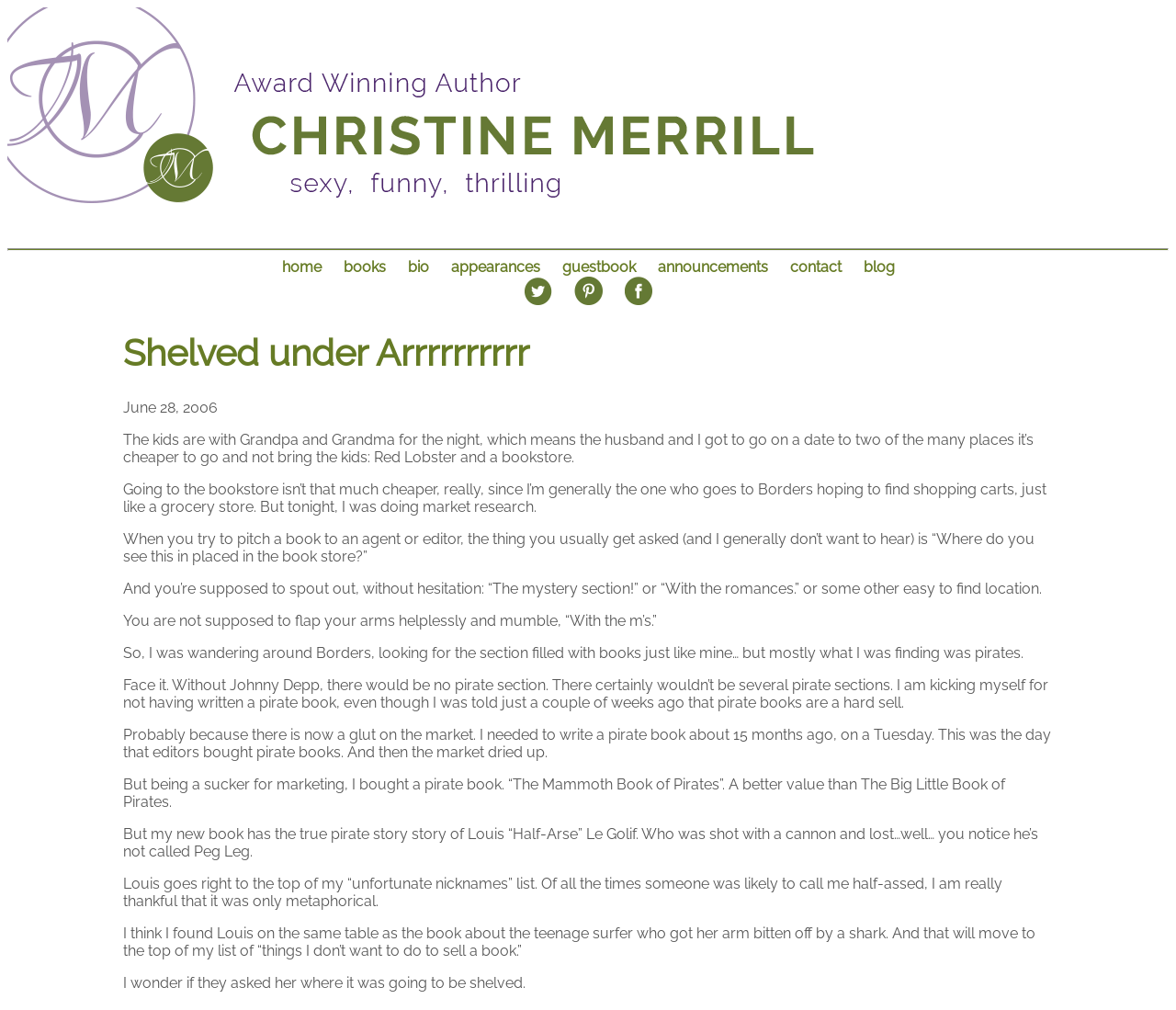Please identify the bounding box coordinates of the element on the webpage that should be clicked to follow this instruction: "Click on the 'YOU MIGHT ALSO LIKE' heading". The bounding box coordinates should be given as four float numbers between 0 and 1, formatted as [left, top, right, bottom].

None